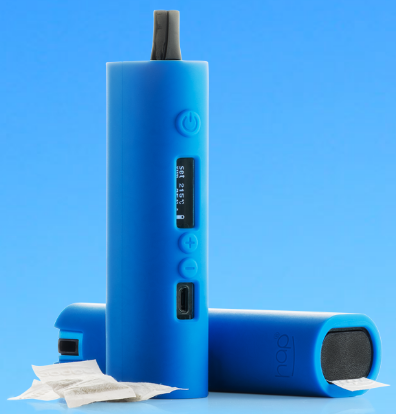Give a one-word or phrase response to the following question: What is the benefit of the vaporiser's oven design?

Keeping it clean